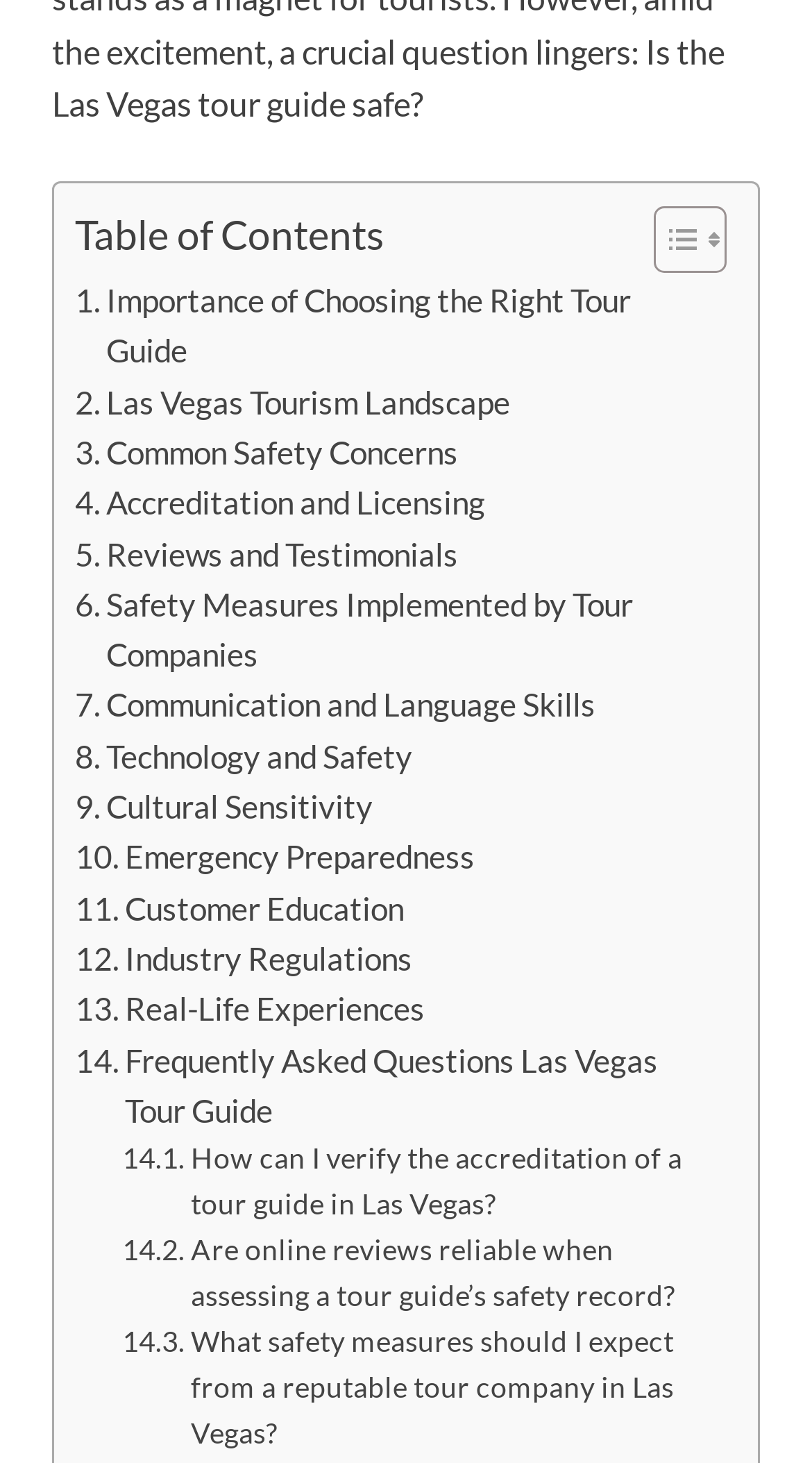Please provide the bounding box coordinates for the element that needs to be clicked to perform the instruction: "Check How can I verify the accreditation of a tour guide in Las Vegas?". The coordinates must consist of four float numbers between 0 and 1, formatted as [left, top, right, bottom].

[0.151, 0.776, 0.882, 0.839]